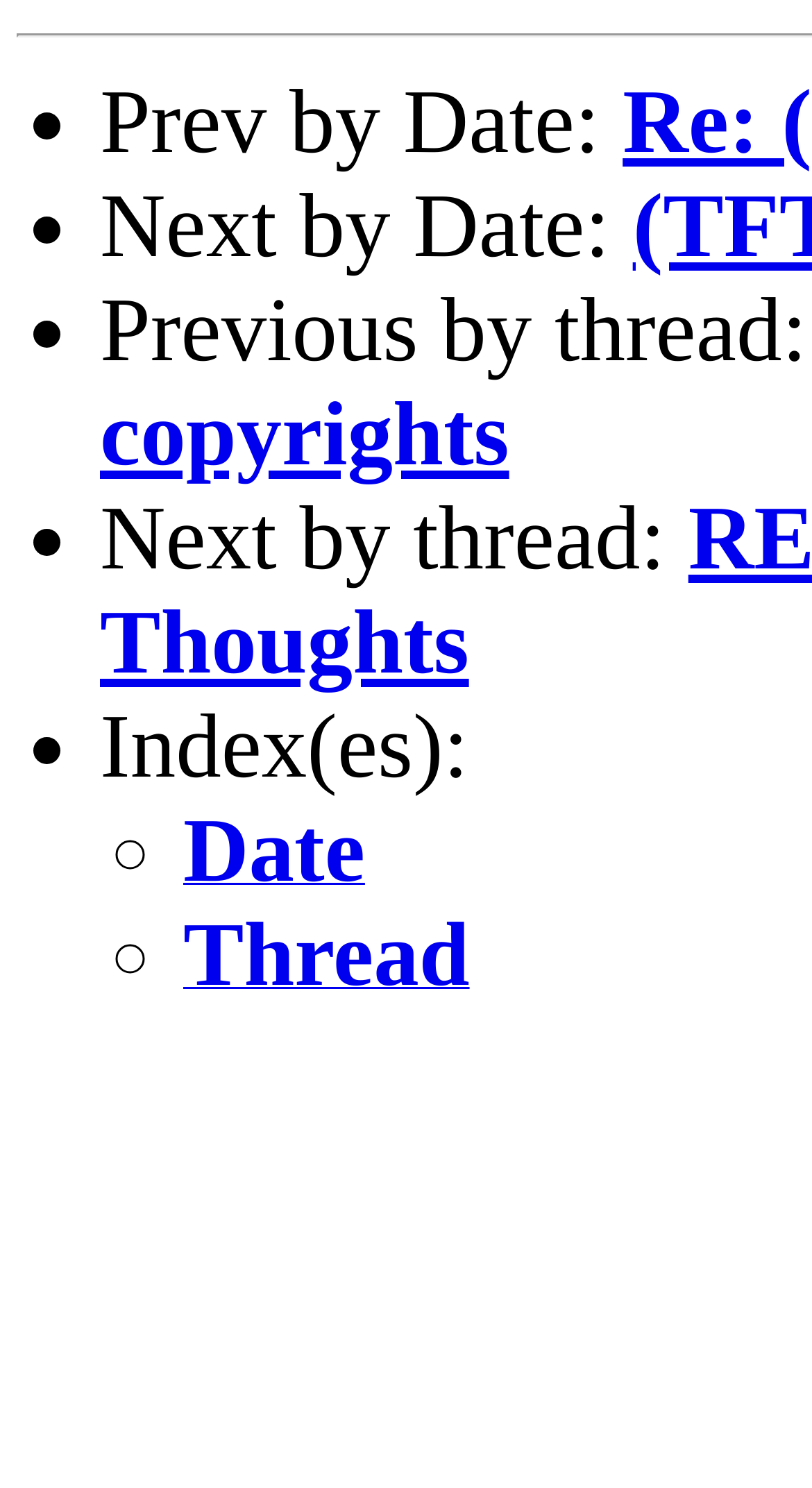How many '•' ListMarkers are there?
Using the image provided, answer with just one word or phrase.

4